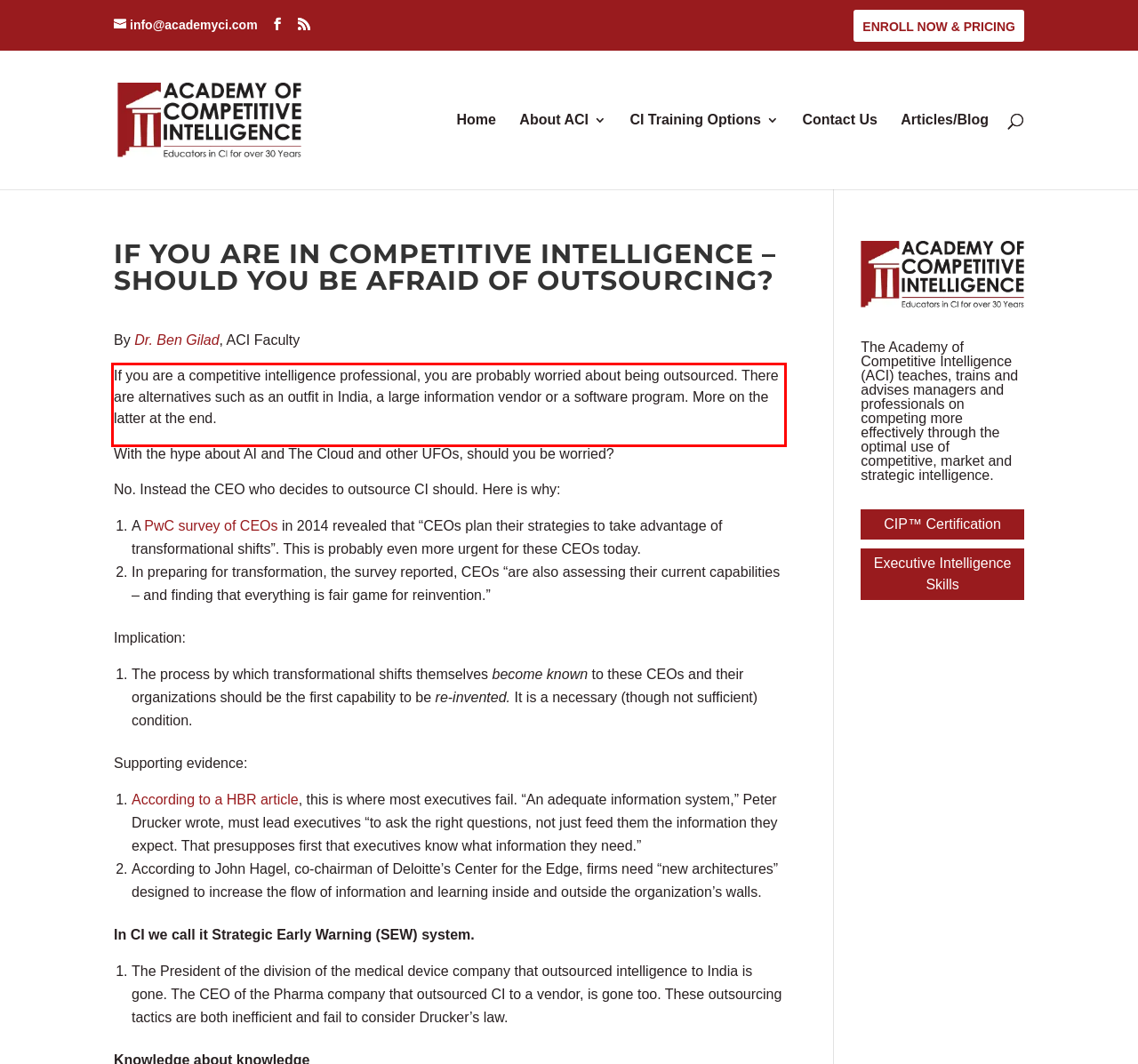Review the webpage screenshot provided, and perform OCR to extract the text from the red bounding box.

If you are a competitive intelligence professional, you are probably worried about being outsourced. There are alternatives such as an outfit in India, a large information vendor or a software program. More on the latter at the end.